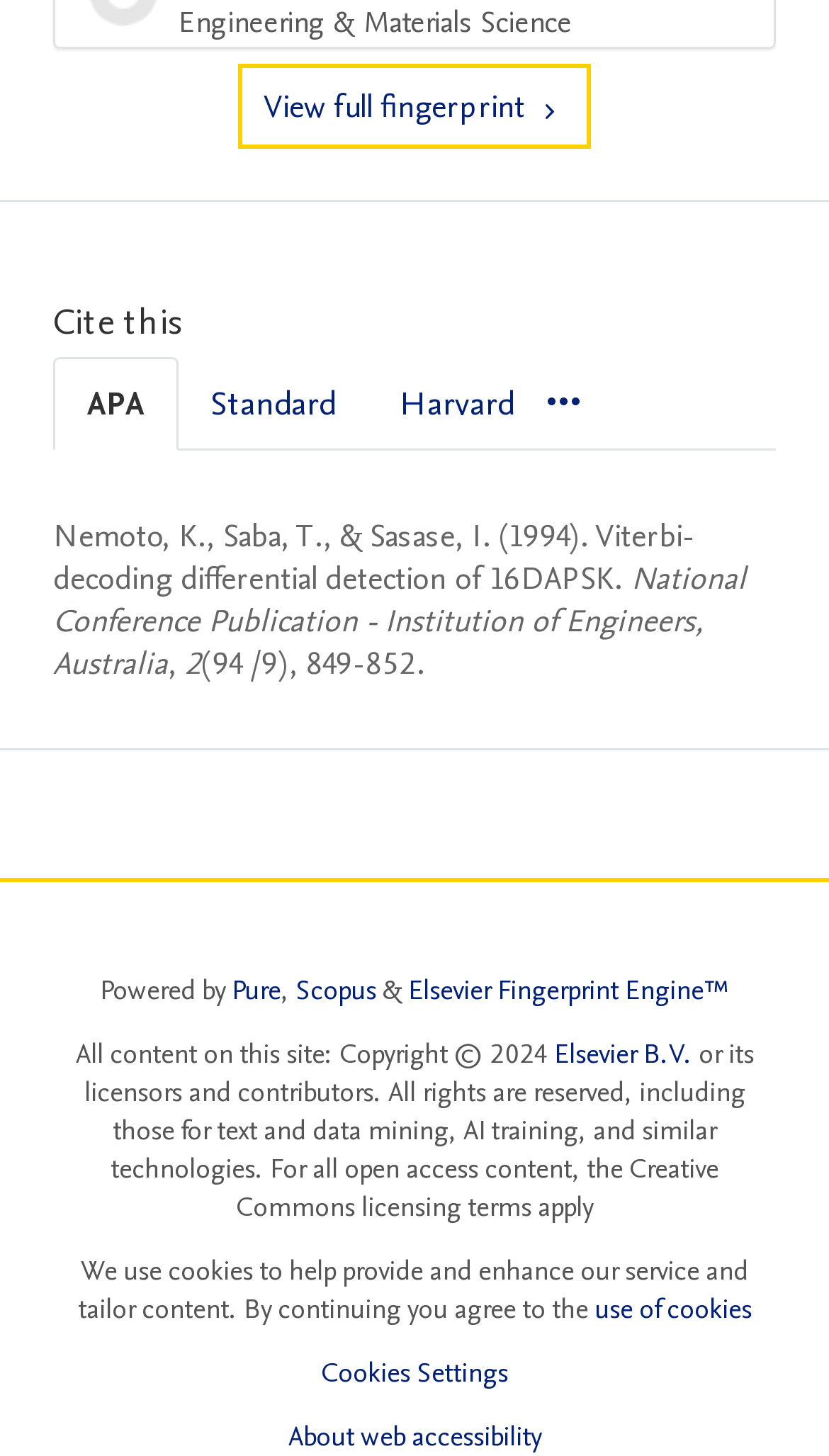Who is the author of the publication?
Using the details shown in the screenshot, provide a comprehensive answer to the question.

The author of the publication can be found in the tabpanel 'APA' under the 'Cite this' region. The StaticText element with the text 'Nemoto, K., Saba, T., & Sasase, I. (1994).' contains the author's name.